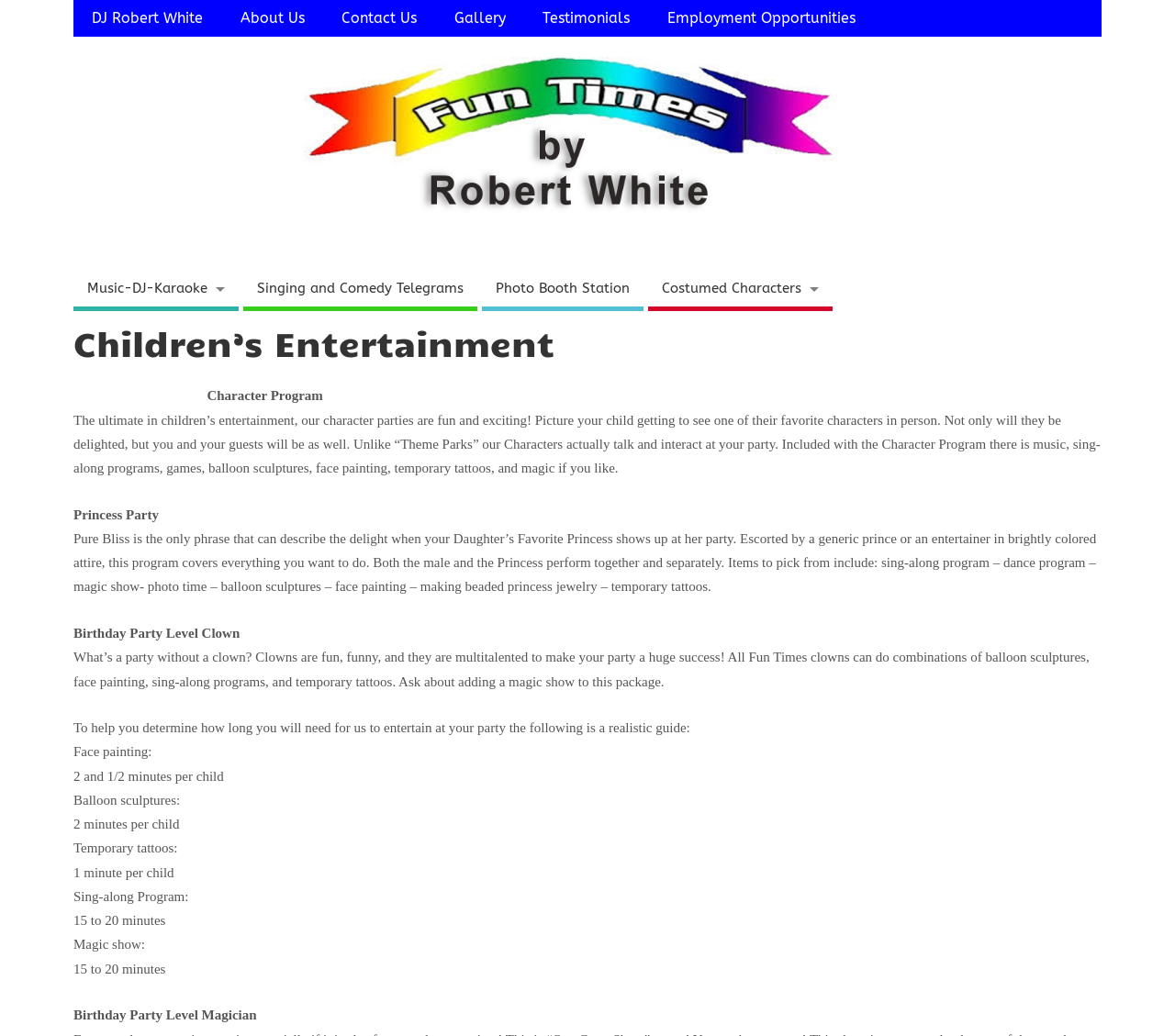What is the duration of a magic show?
Look at the image and respond with a single word or a short phrase.

15 to 20 minutes